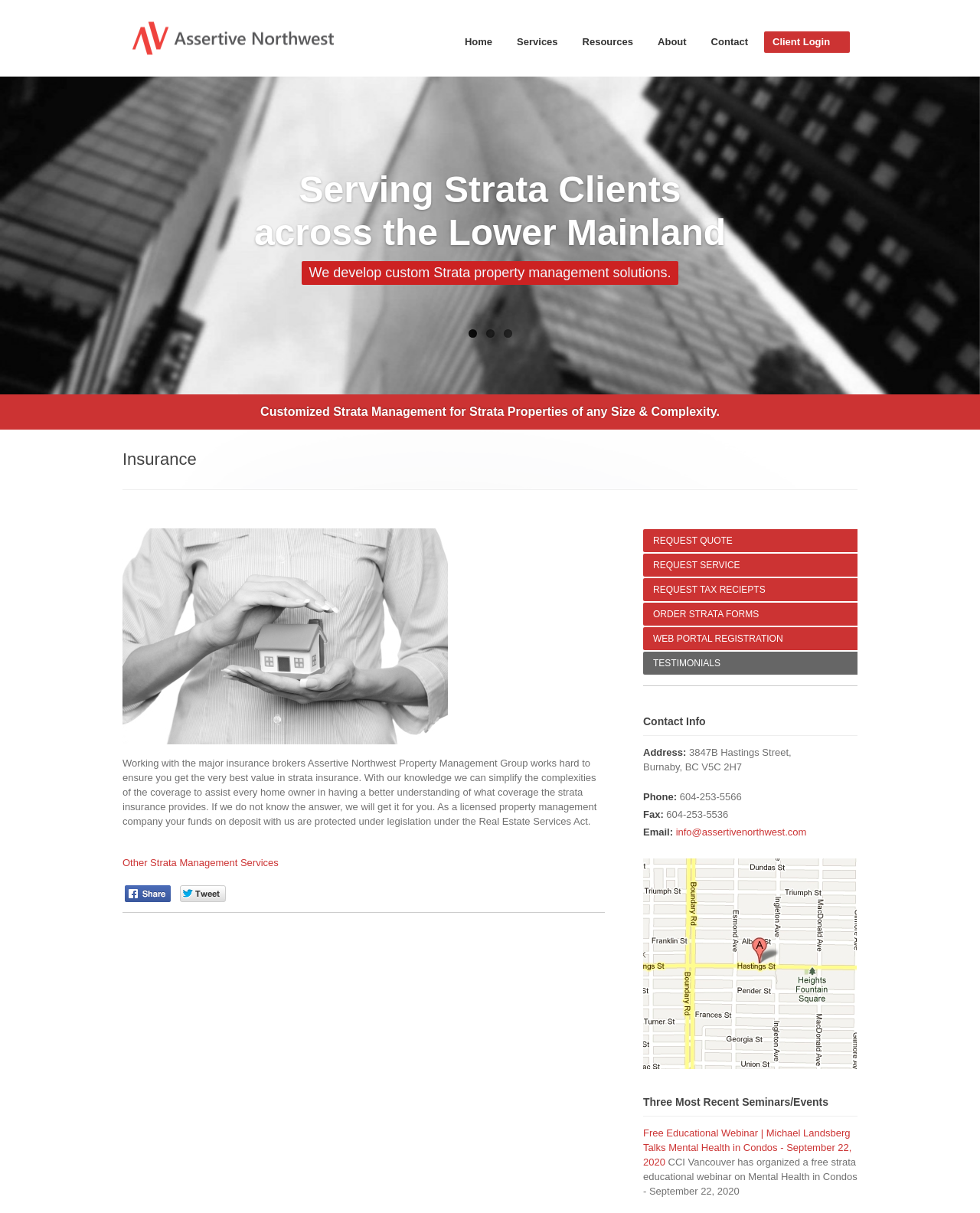Please find and report the bounding box coordinates of the element to click in order to perform the following action: "Click View Larger Map". The coordinates should be expressed as four float numbers between 0 and 1, in the format [left, top, right, bottom].

[0.656, 0.708, 0.875, 0.881]